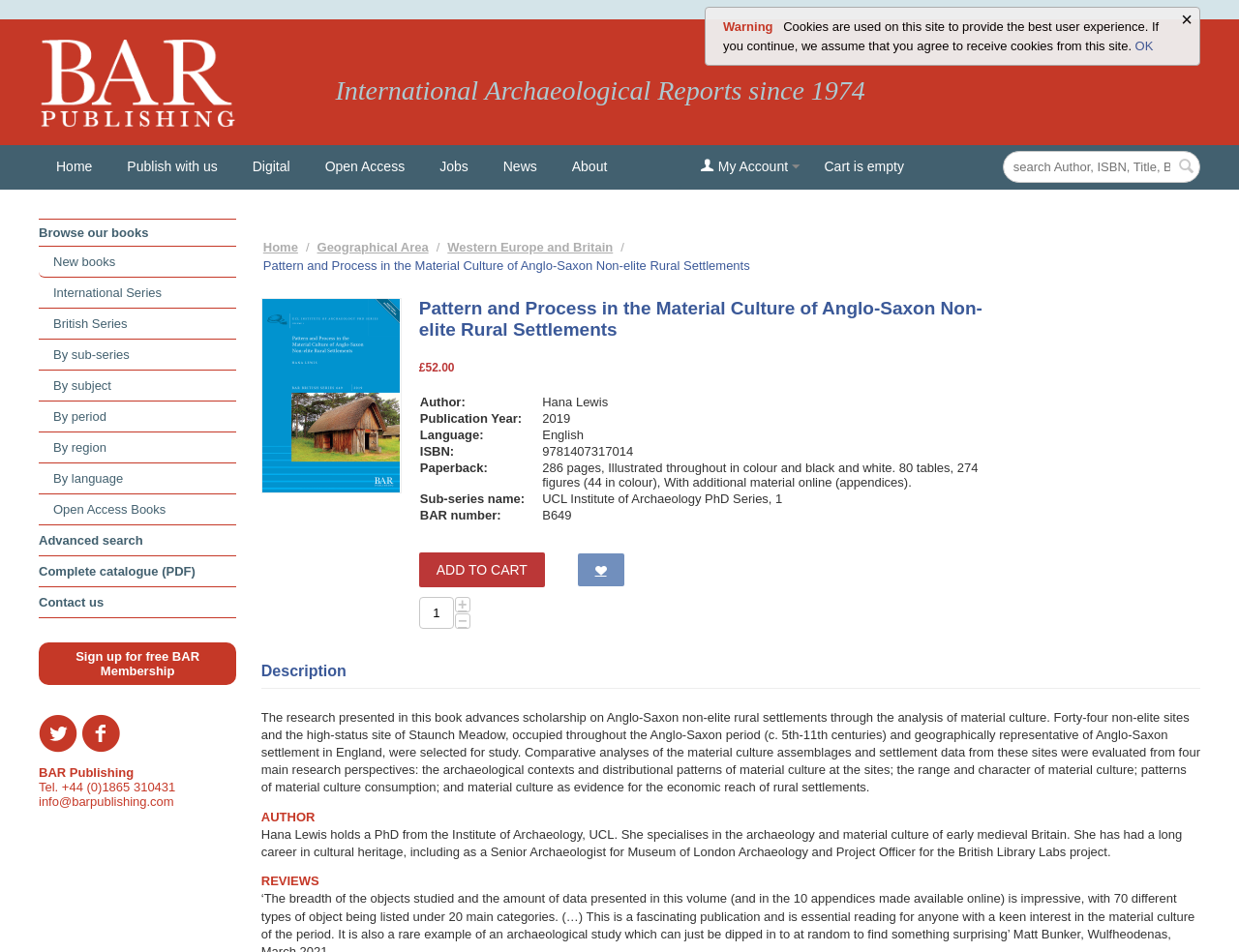Locate the bounding box coordinates of the clickable element to fulfill the following instruction: "Browse new books". Provide the coordinates as four float numbers between 0 and 1 in the format [left, top, right, bottom].

[0.031, 0.259, 0.191, 0.291]